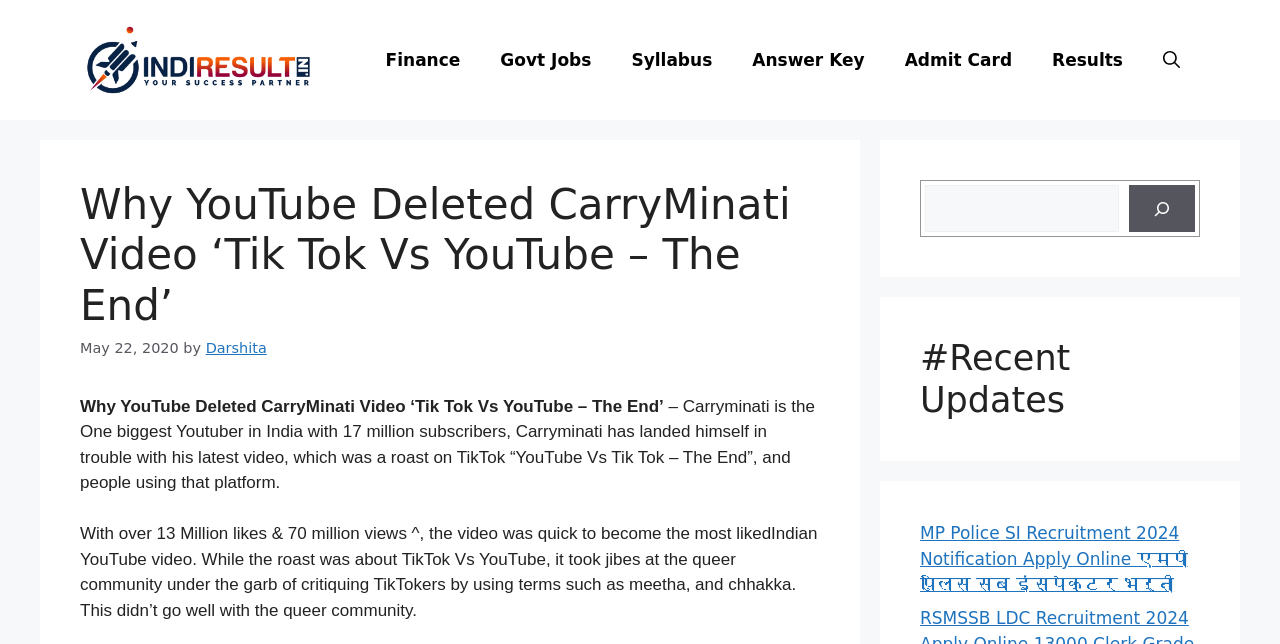Please give the bounding box coordinates of the area that should be clicked to fulfill the following instruction: "Visit the 'Govt Jobs' page". The coordinates should be in the format of four float numbers from 0 to 1, i.e., [left, top, right, bottom].

[0.375, 0.046, 0.478, 0.14]